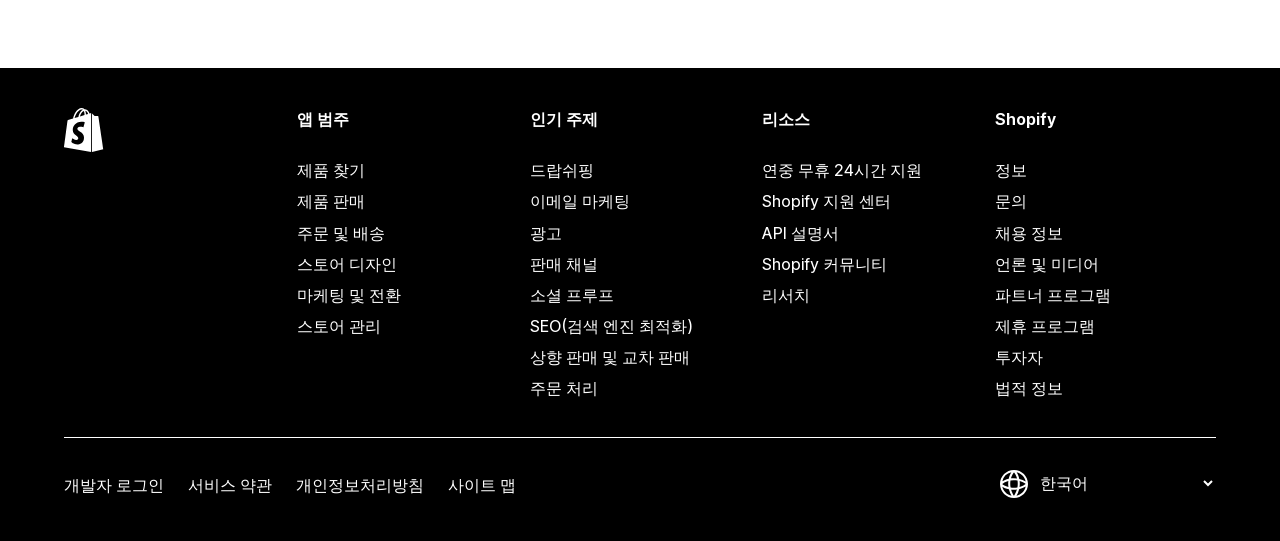Determine the bounding box coordinates for the area you should click to complete the following instruction: "Change language".

[0.809, 0.873, 0.95, 0.913]